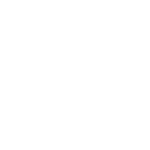Use a single word or phrase to answer the question: 
Where is the shaker bottle often utilized?

Gym settings or meal prep